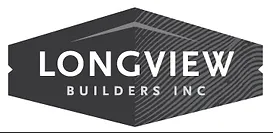What is implied by the logo's geometric shape?
Based on the image, answer the question with as much detail as possible.

The logo's geometric shape implies stability and reliability, which are essential qualities in the construction industry, and are therefore important for a company like Longview Builders to convey.